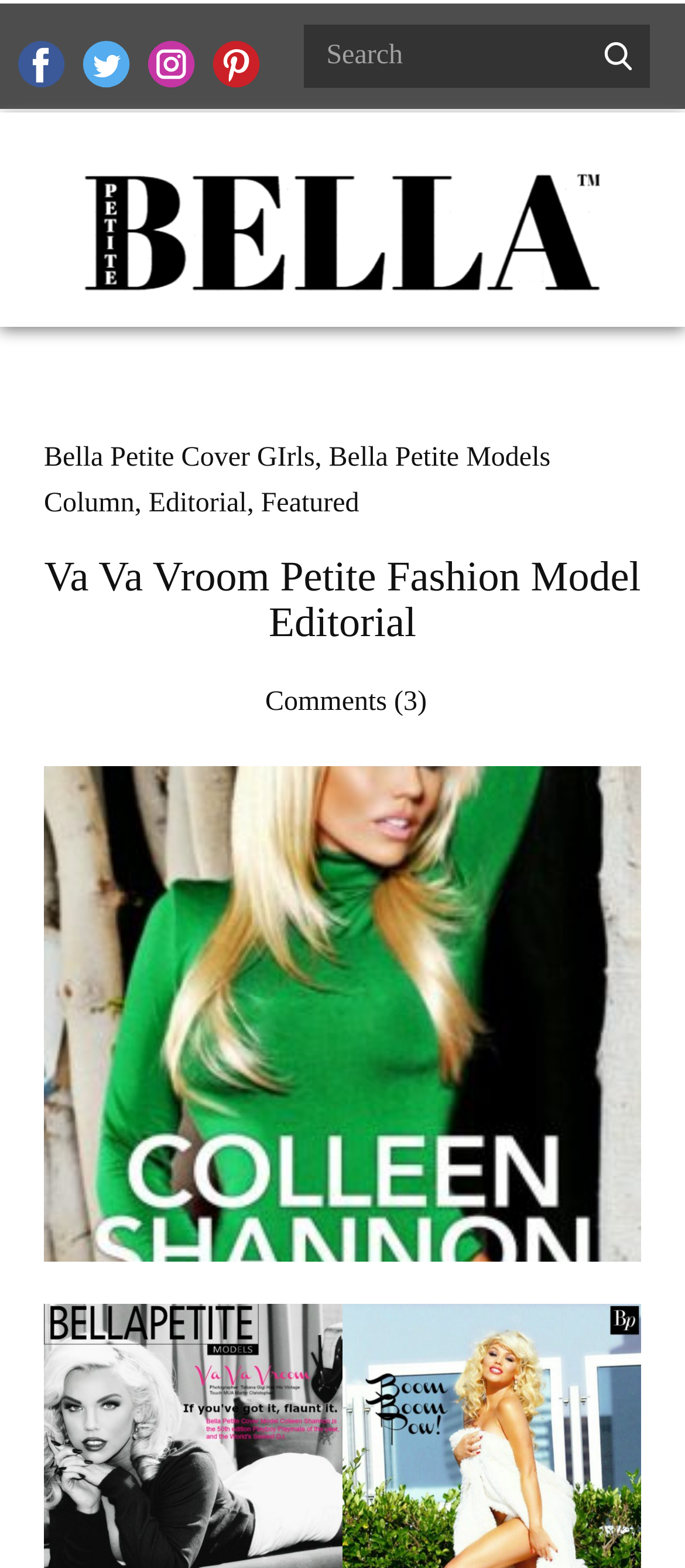Locate the bounding box coordinates of the element's region that should be clicked to carry out the following instruction: "Read the Bella Petite Cover Girls article". The coordinates need to be four float numbers between 0 and 1, i.e., [left, top, right, bottom].

[0.064, 0.283, 0.459, 0.302]